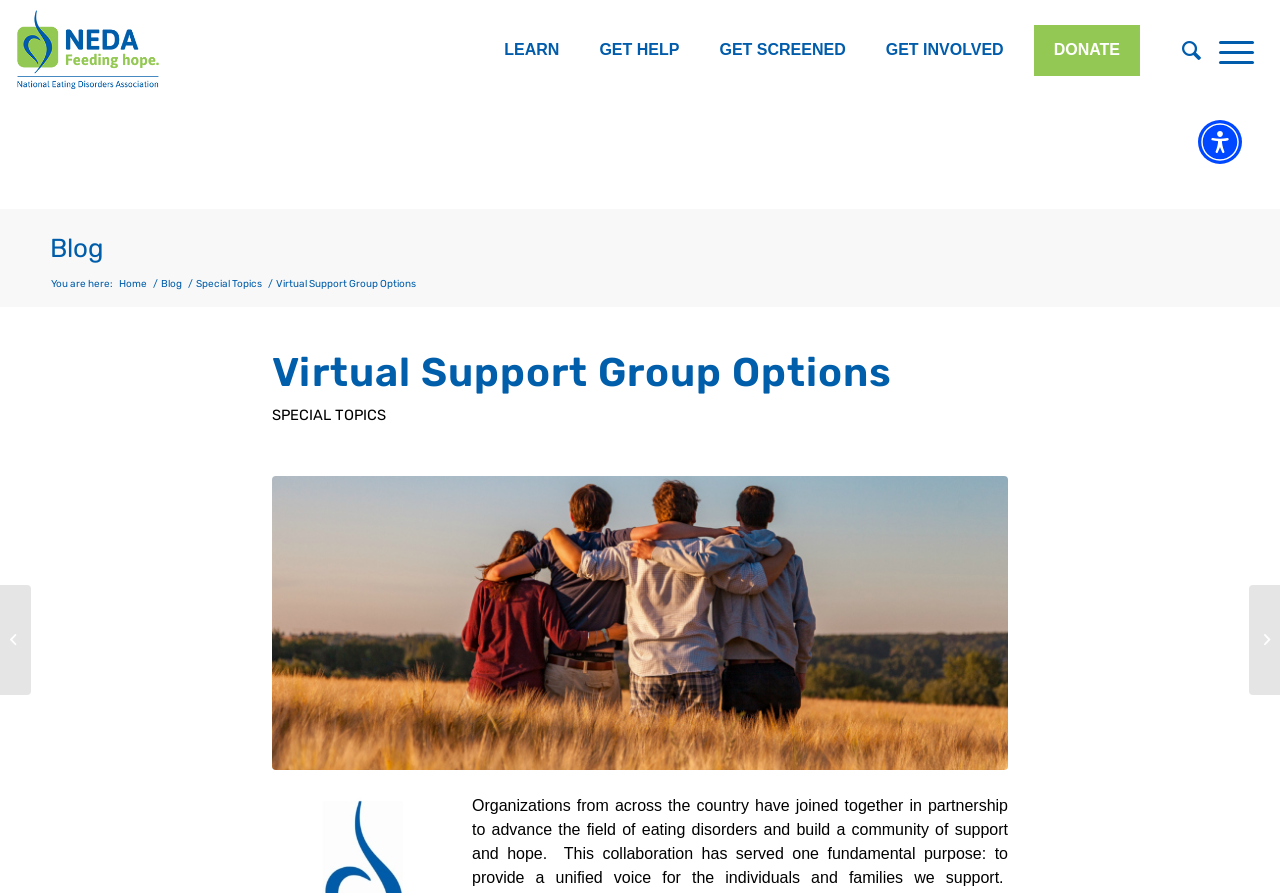Extract the main title from the webpage.

Virtual Support Group Options